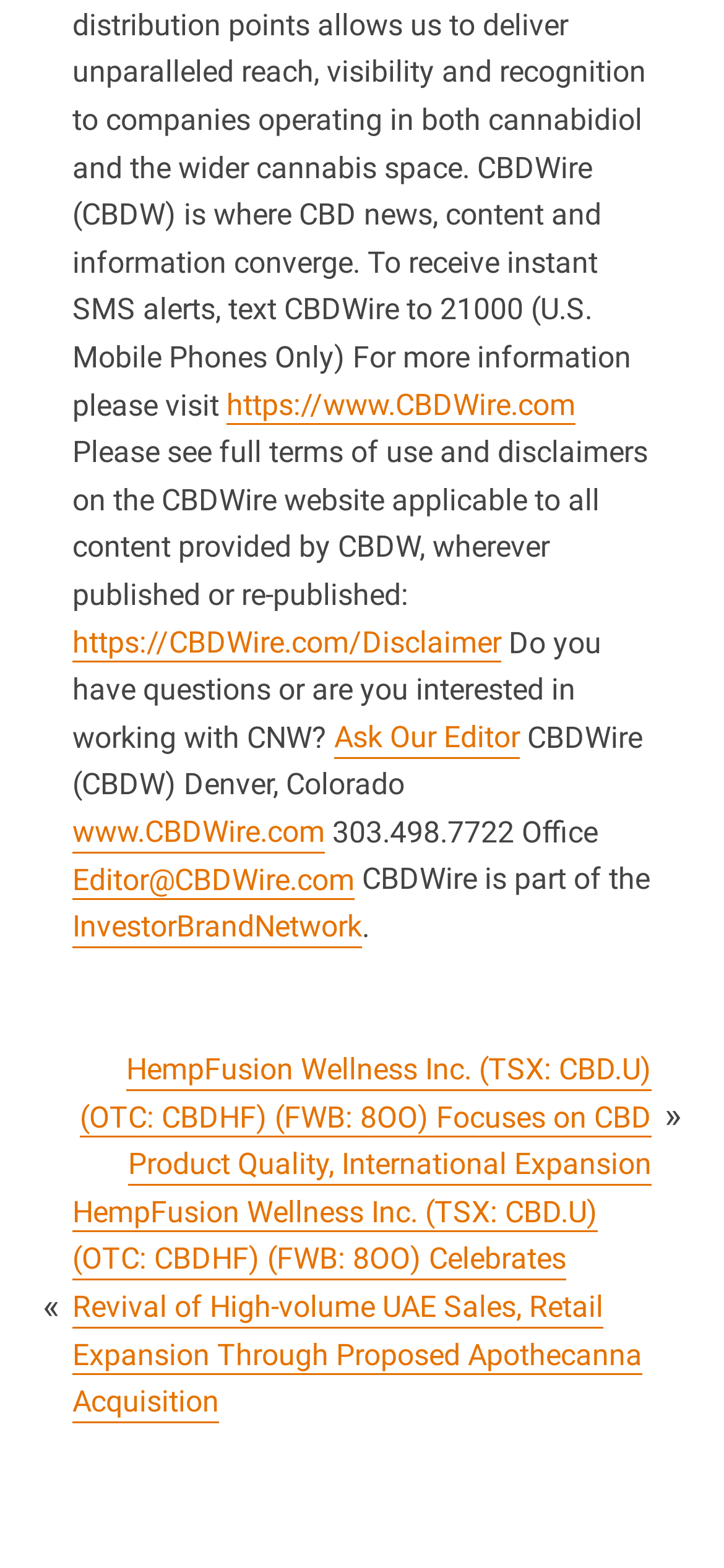Use the details in the image to answer the question thoroughly: 
What is the phone number provided?

I found the phone number '303.498.7722' in the footer section of the webpage, specifically next to the text 'Office'.